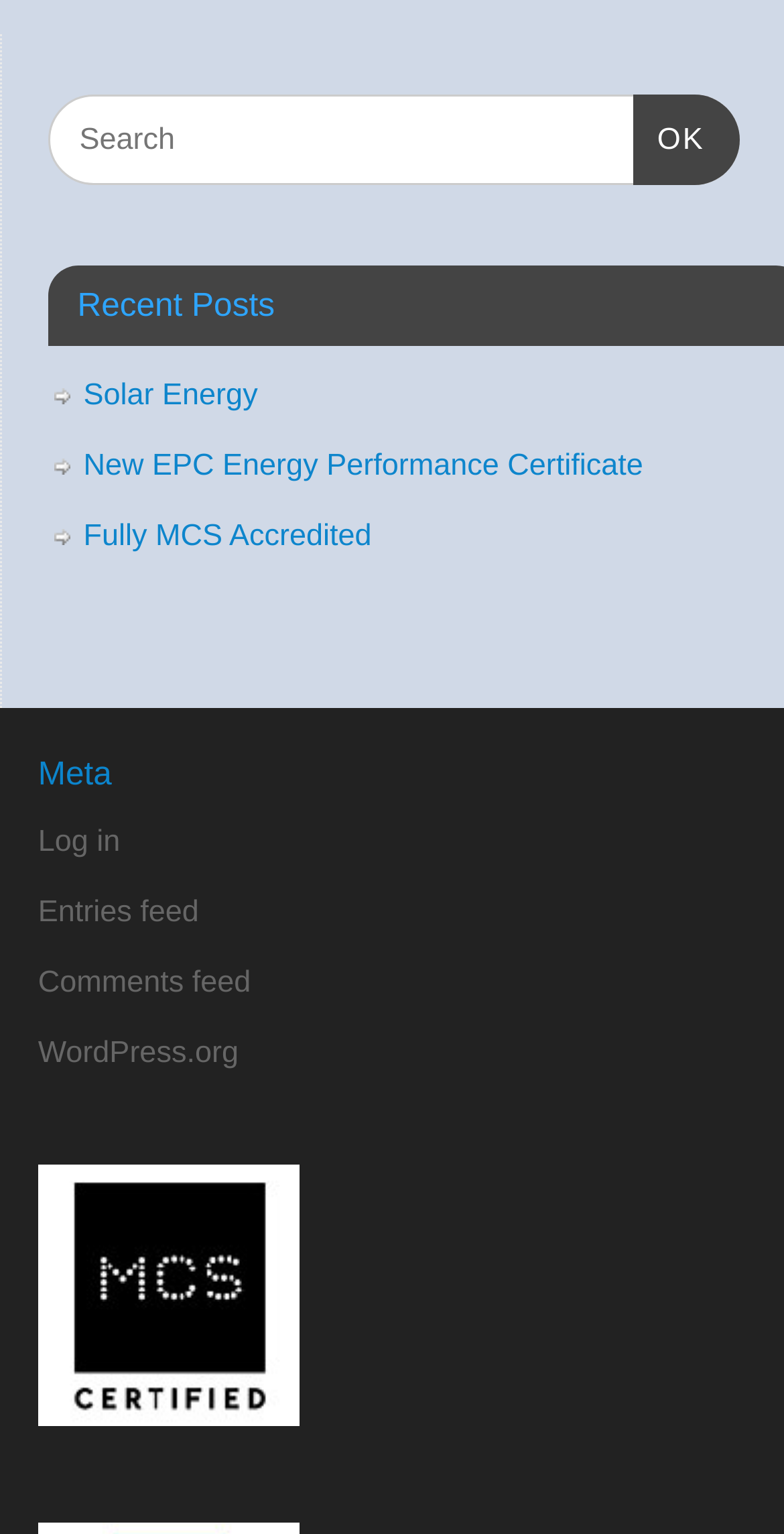Provide the bounding box coordinates of the section that needs to be clicked to accomplish the following instruction: "Click Search OK."

[0.808, 0.062, 0.942, 0.121]